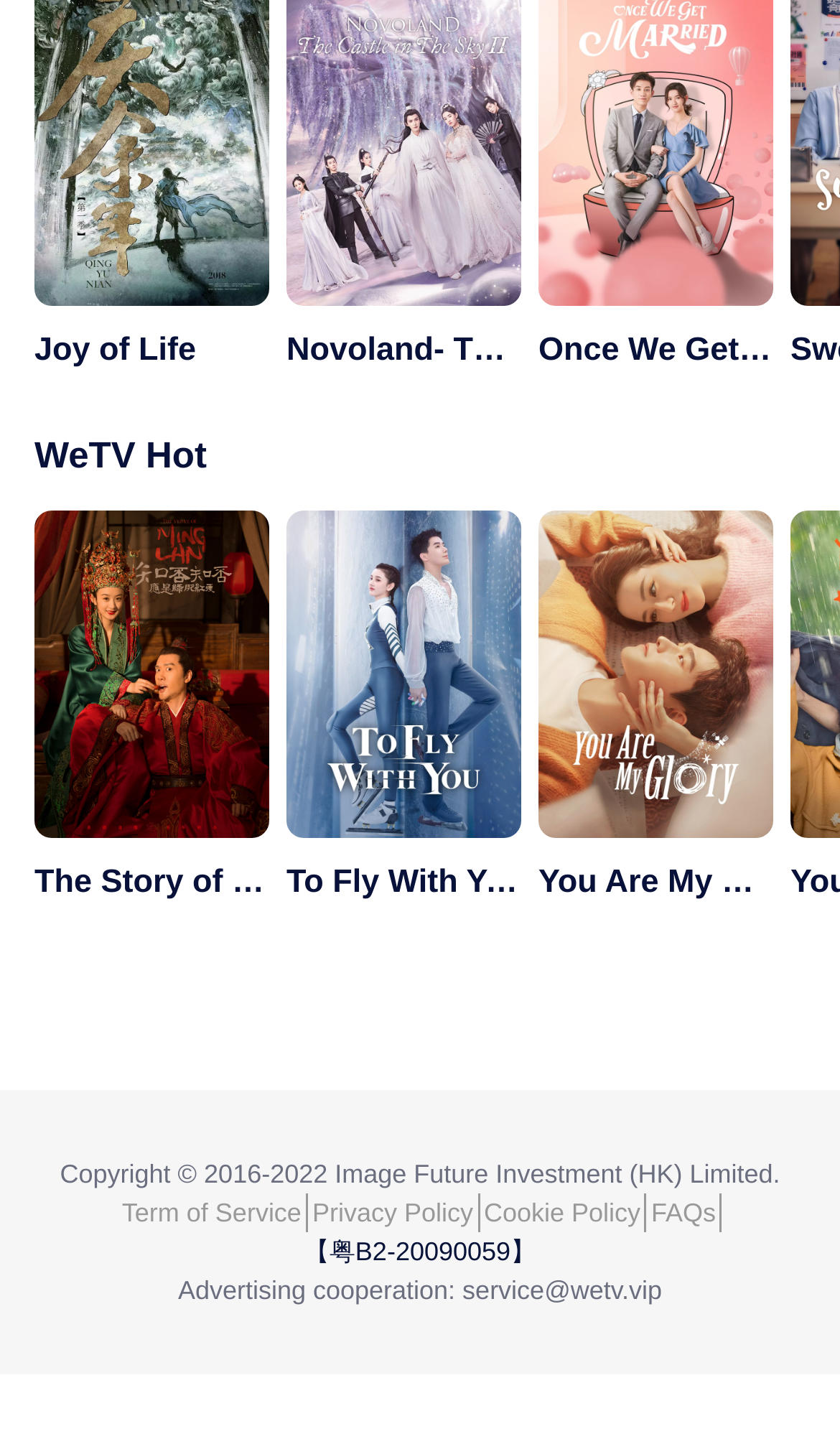Please find the bounding box coordinates in the format (top-left x, top-left y, bottom-right x, bottom-right y) for the given element description. Ensure the coordinates are floating point numbers between 0 and 1. Description: Term of Service

[0.14, 0.83, 0.367, 0.857]